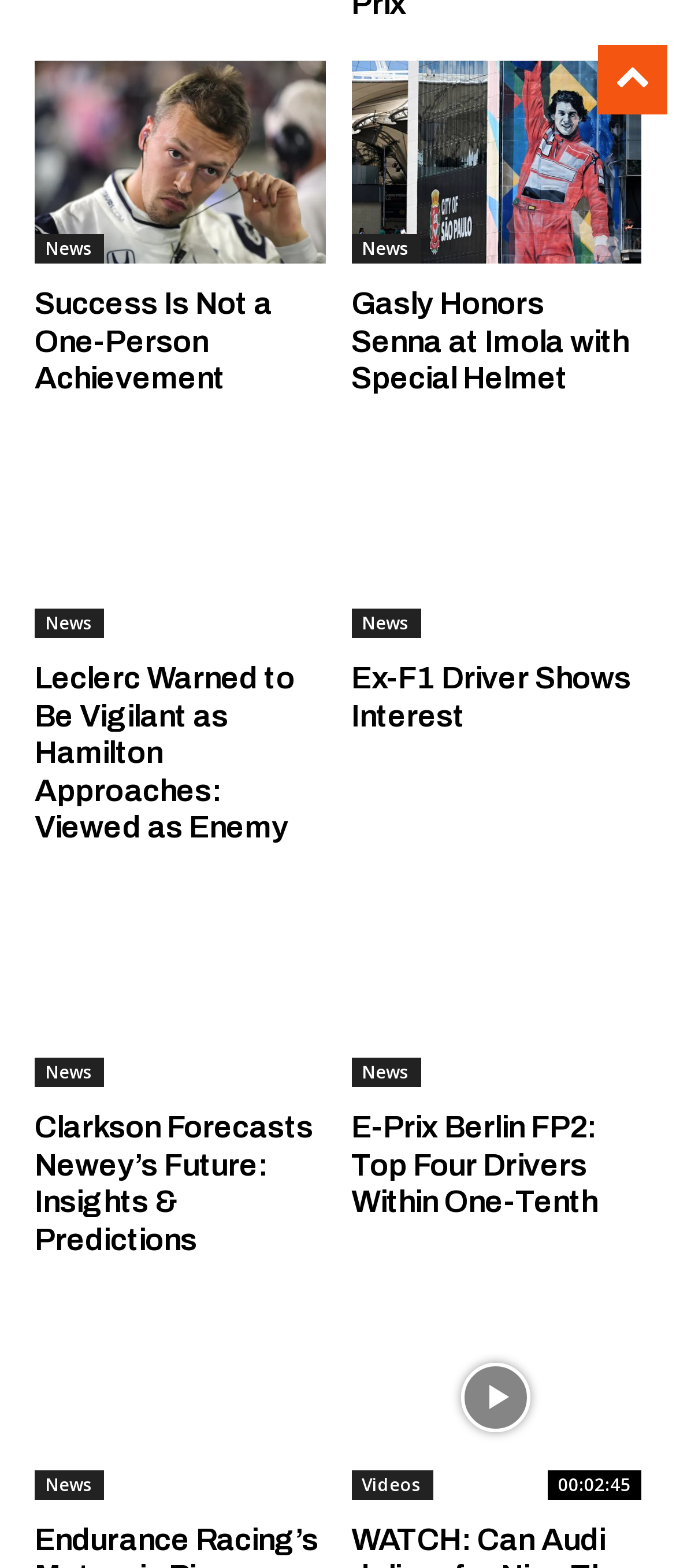Kindly provide the bounding box coordinates of the section you need to click on to fulfill the given instruction: "Read the article 'Success Is Not a One-Person Achievement'".

[0.051, 0.182, 0.481, 0.254]